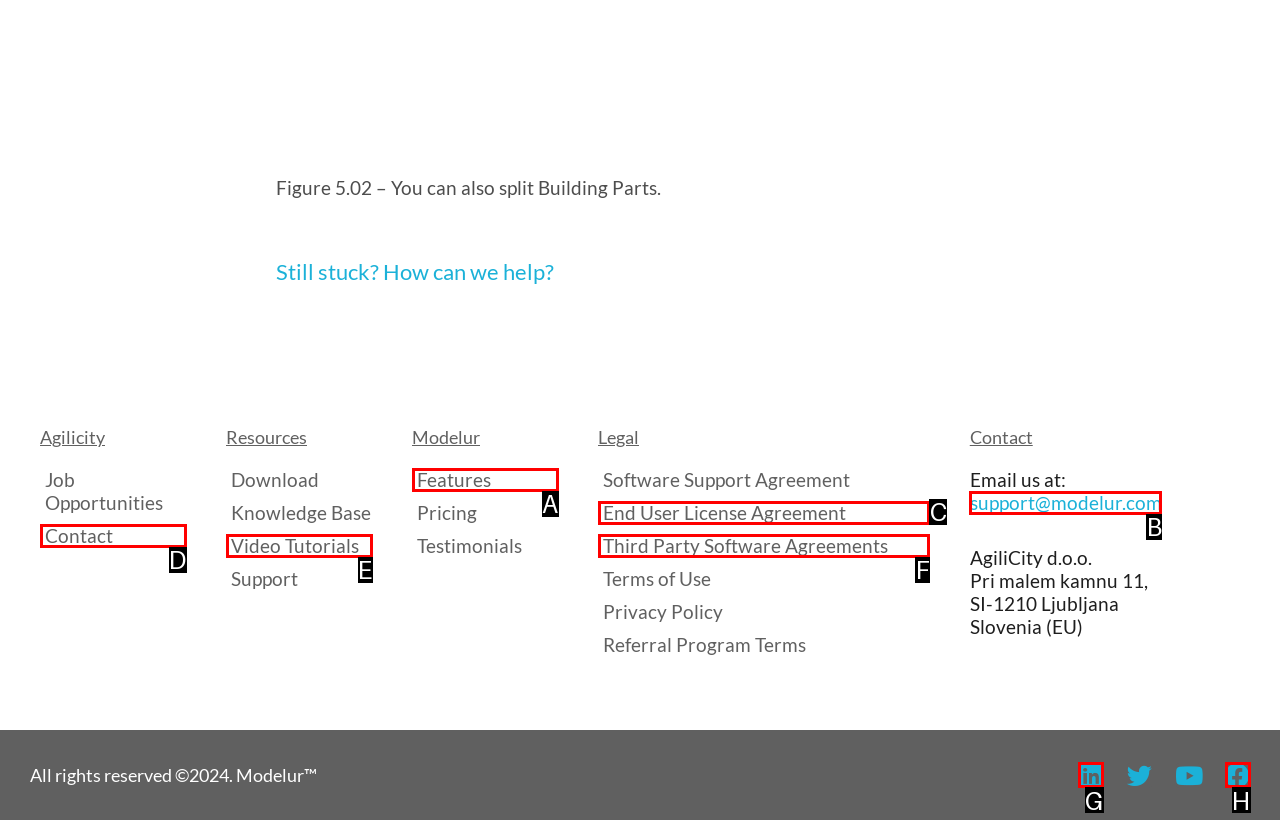Find the HTML element to click in order to complete this task: Learn about 'Features' of Modelur
Answer with the letter of the correct option.

A